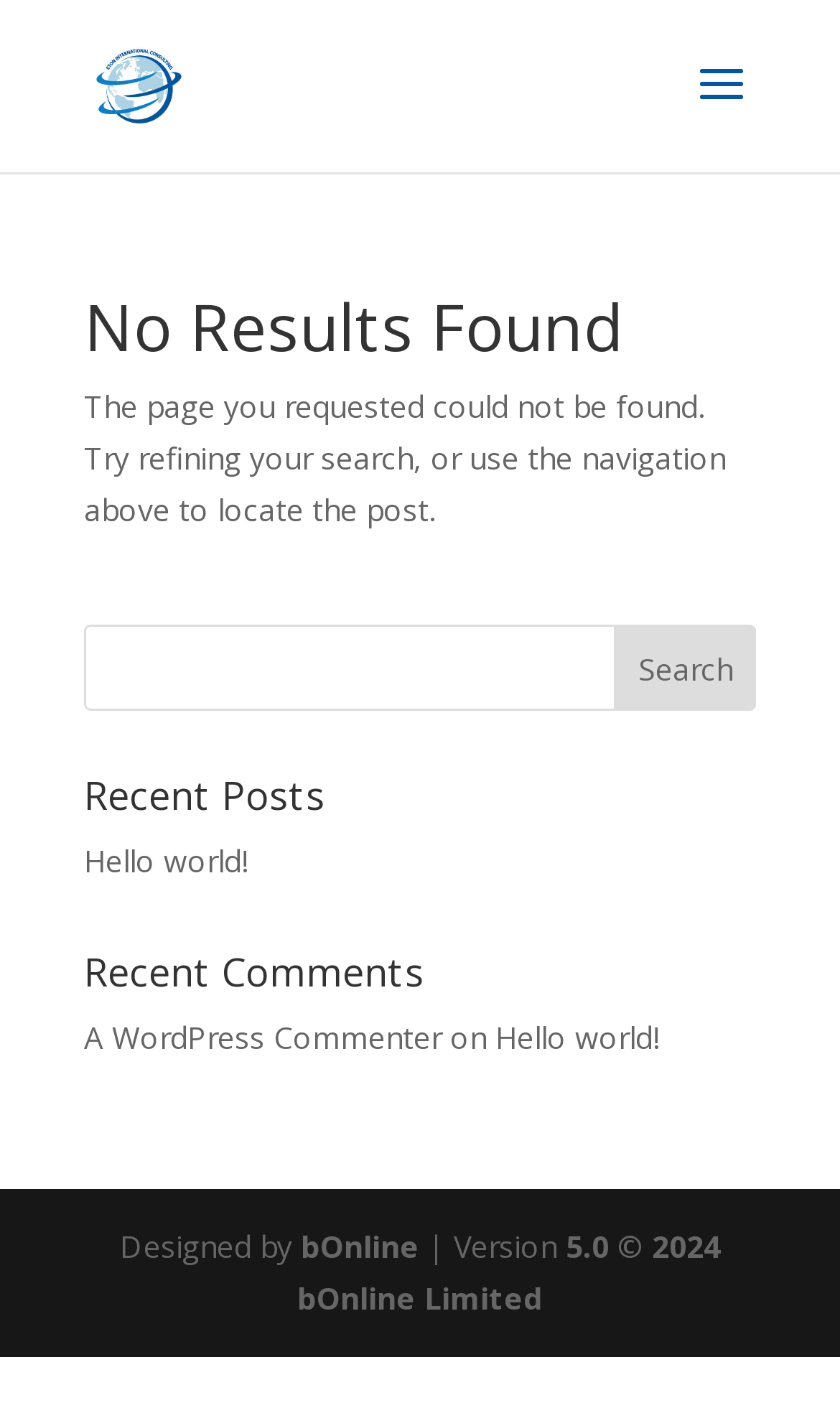Please determine the headline of the webpage and provide its content.

No Results Found